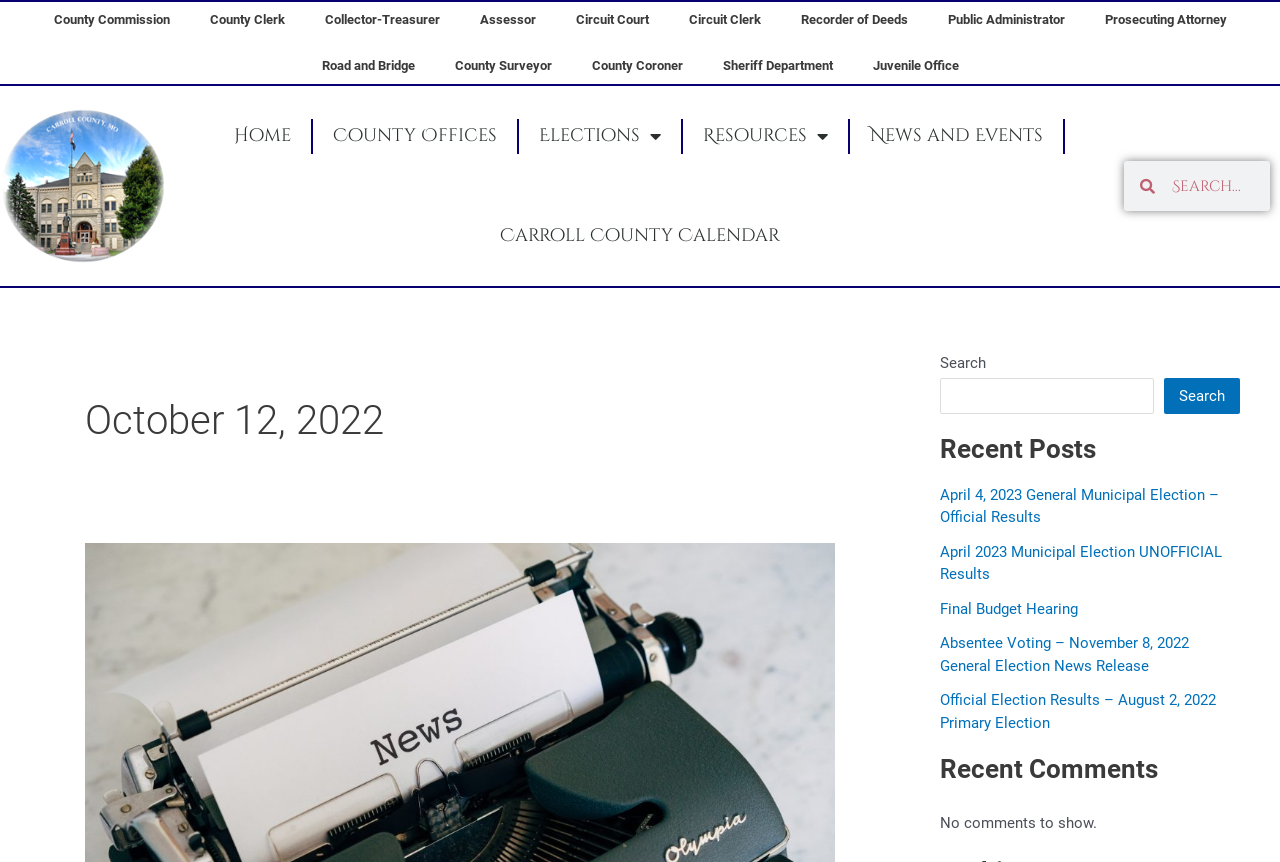Using the format (top-left x, top-left y, bottom-right x, bottom-right y), provide the bounding box coordinates for the described UI element. All values should be floating point numbers between 0 and 1: parent_node: Search name="s" placeholder="Search..."

[0.903, 0.187, 0.992, 0.245]